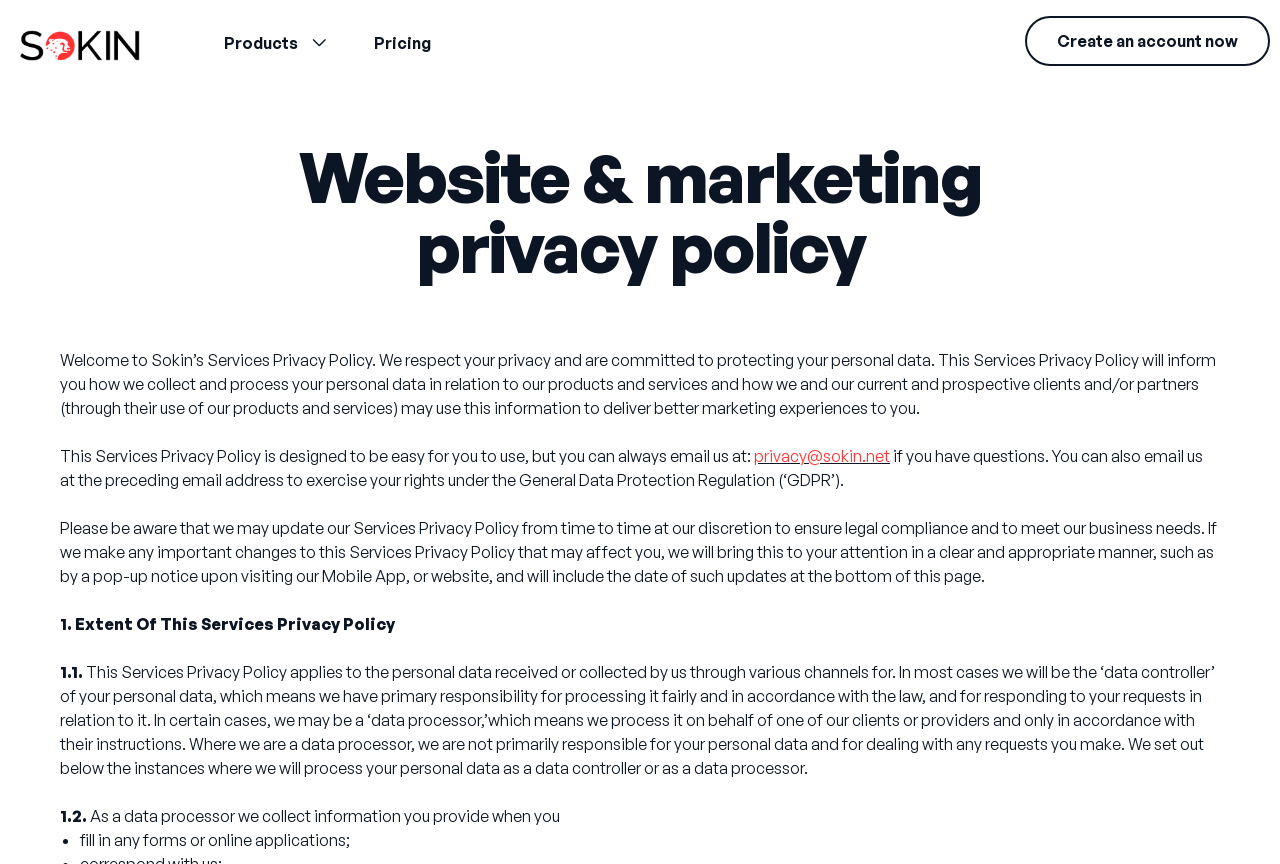What is the scope of this Services Privacy Policy?
Provide a detailed answer to the question using information from the image.

I determined the answer by analyzing the static text '1. Extent Of This Services Privacy Policy' and the subsequent text which explains that this policy applies to the personal data received or collected by Sokin through various channels.